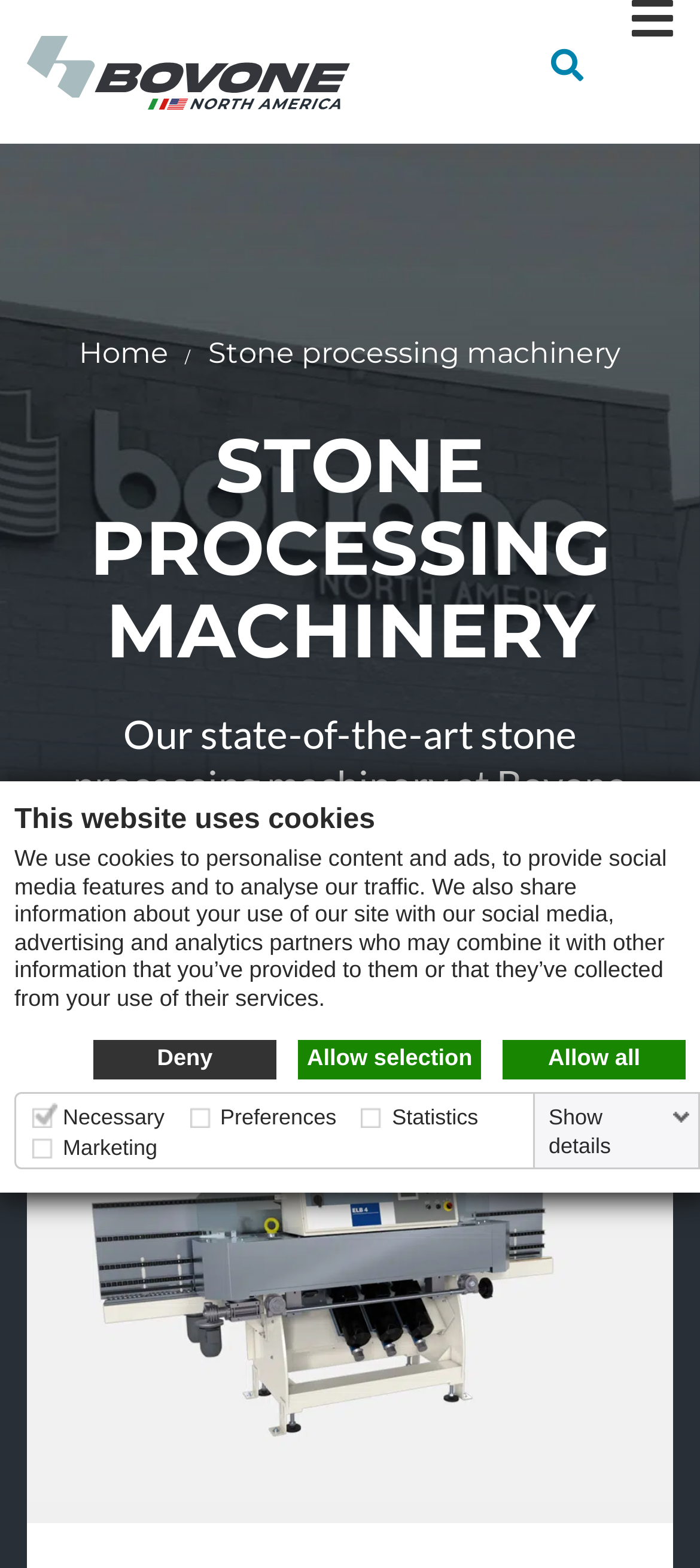What materials can the machinery handle?
Analyze the image and provide a thorough answer to the question.

I found this information in the paragraph that describes the stone processing machinery, which states that the machinery is designed to handle natural stone, ceramics, and composite materials.